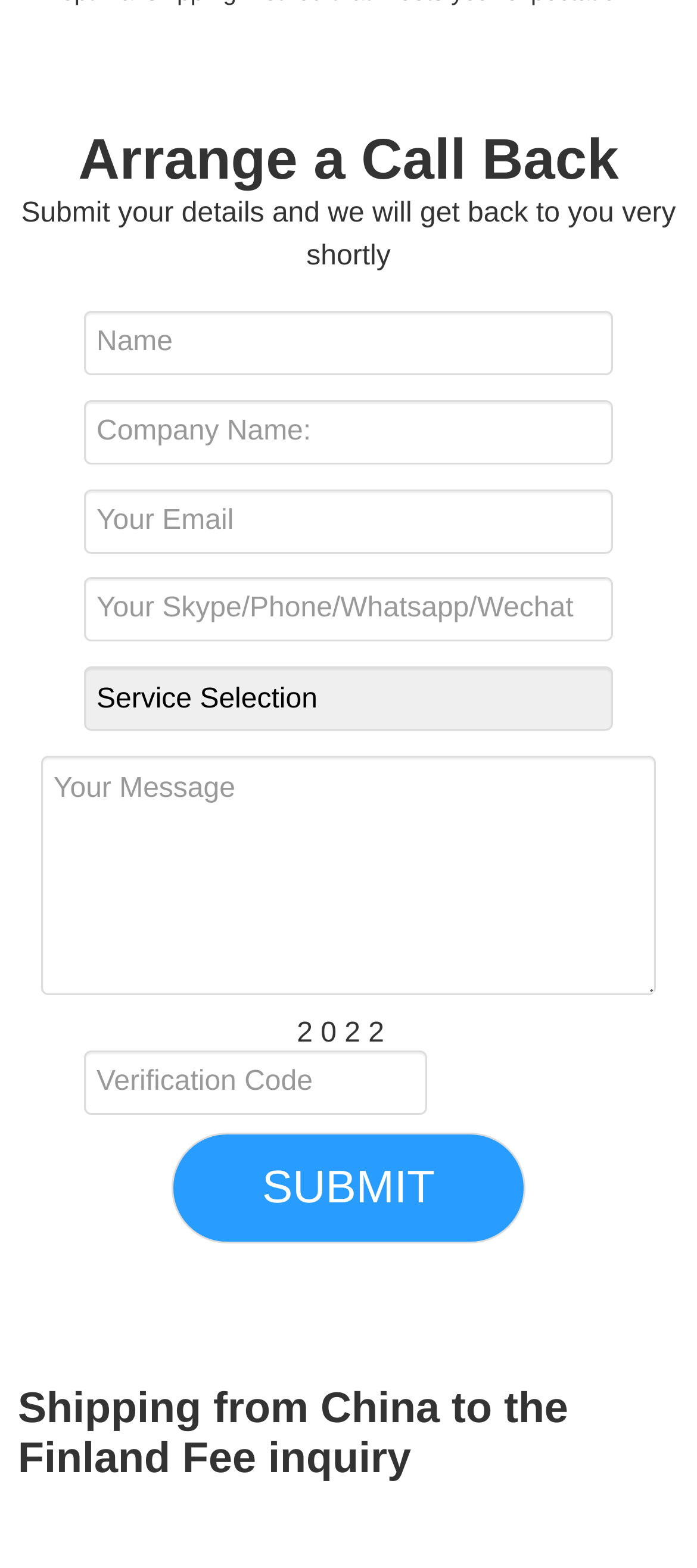What is the label of the last text field?
Examine the screenshot and reply with a single word or phrase.

Verification Code